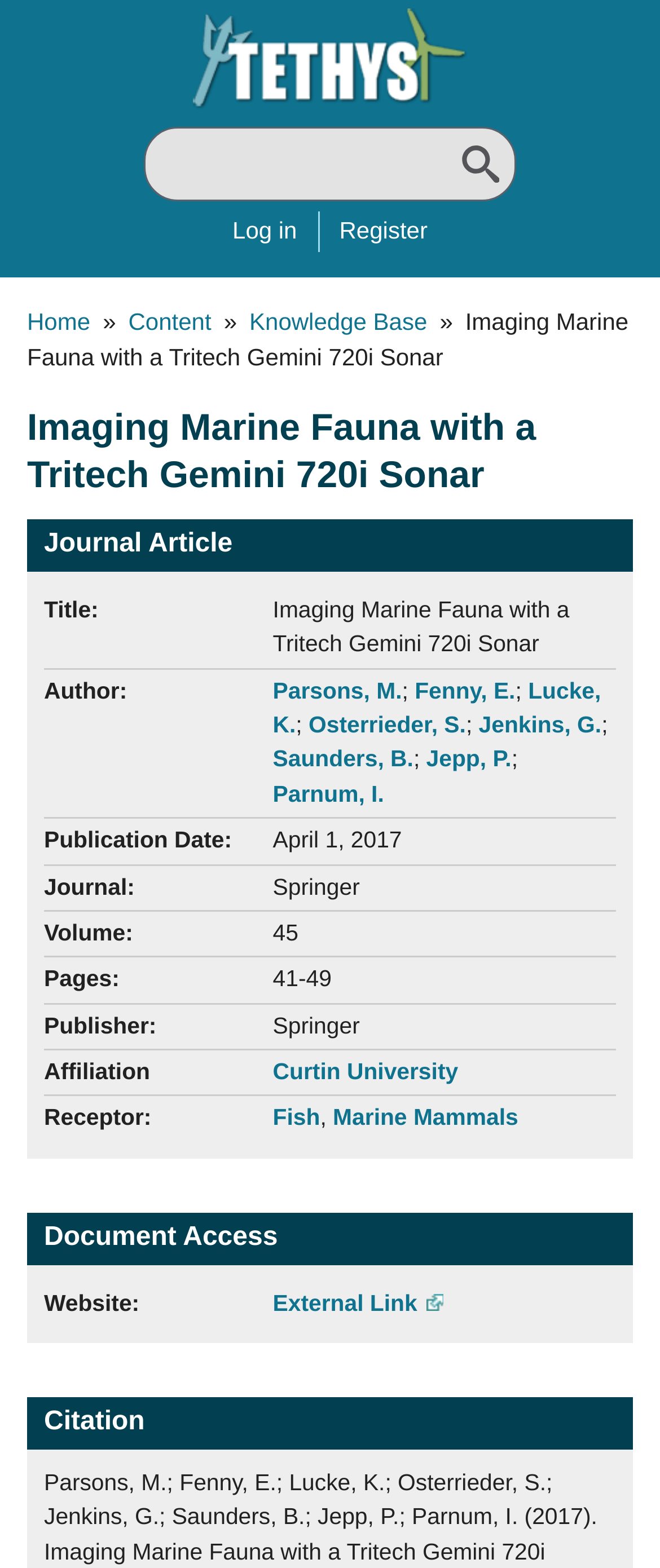Given the following UI element description: "Saunders, B.", find the bounding box coordinates in the webpage screenshot.

[0.413, 0.476, 0.626, 0.492]